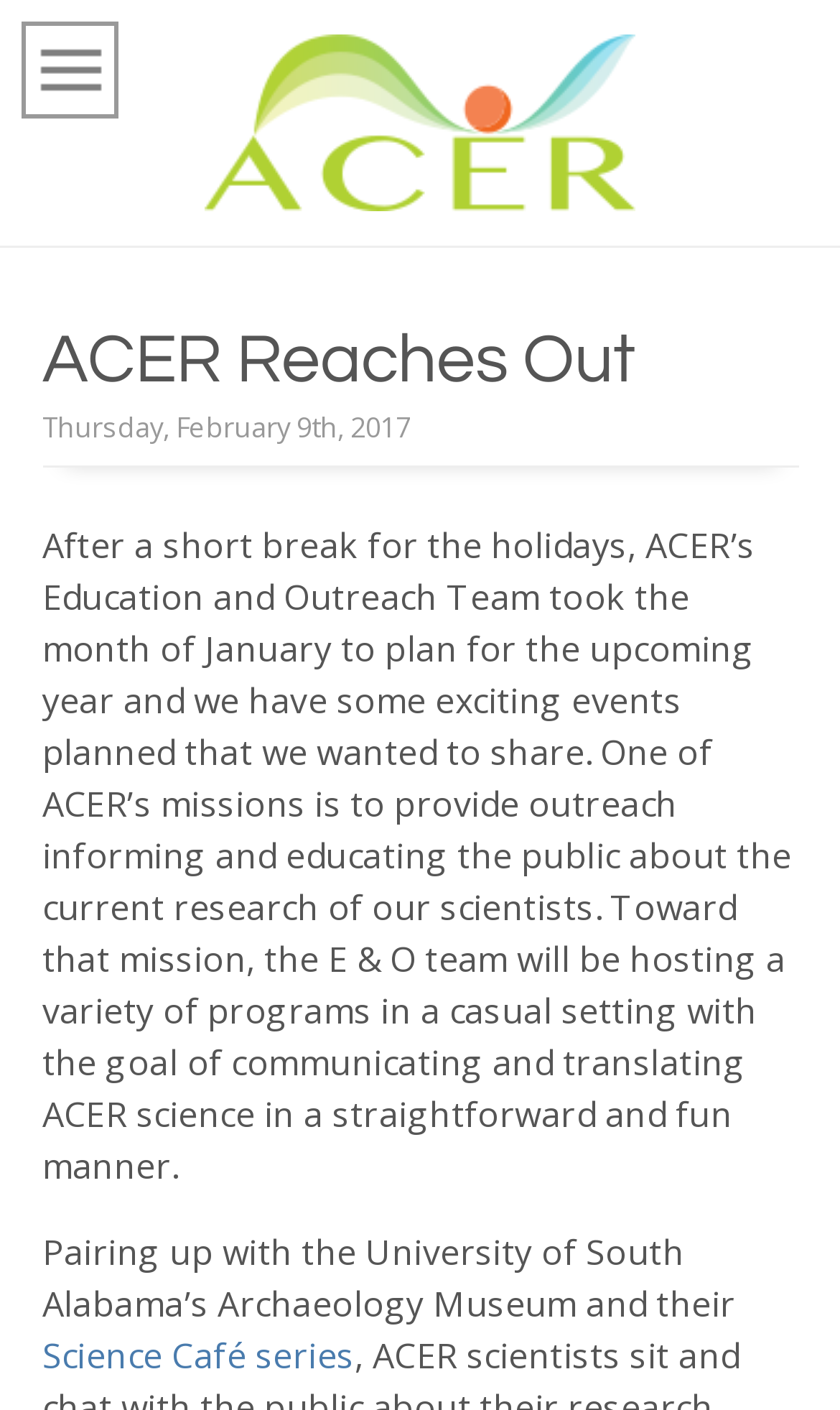Use a single word or phrase to answer this question: 
What is the name of the organization?

ACER